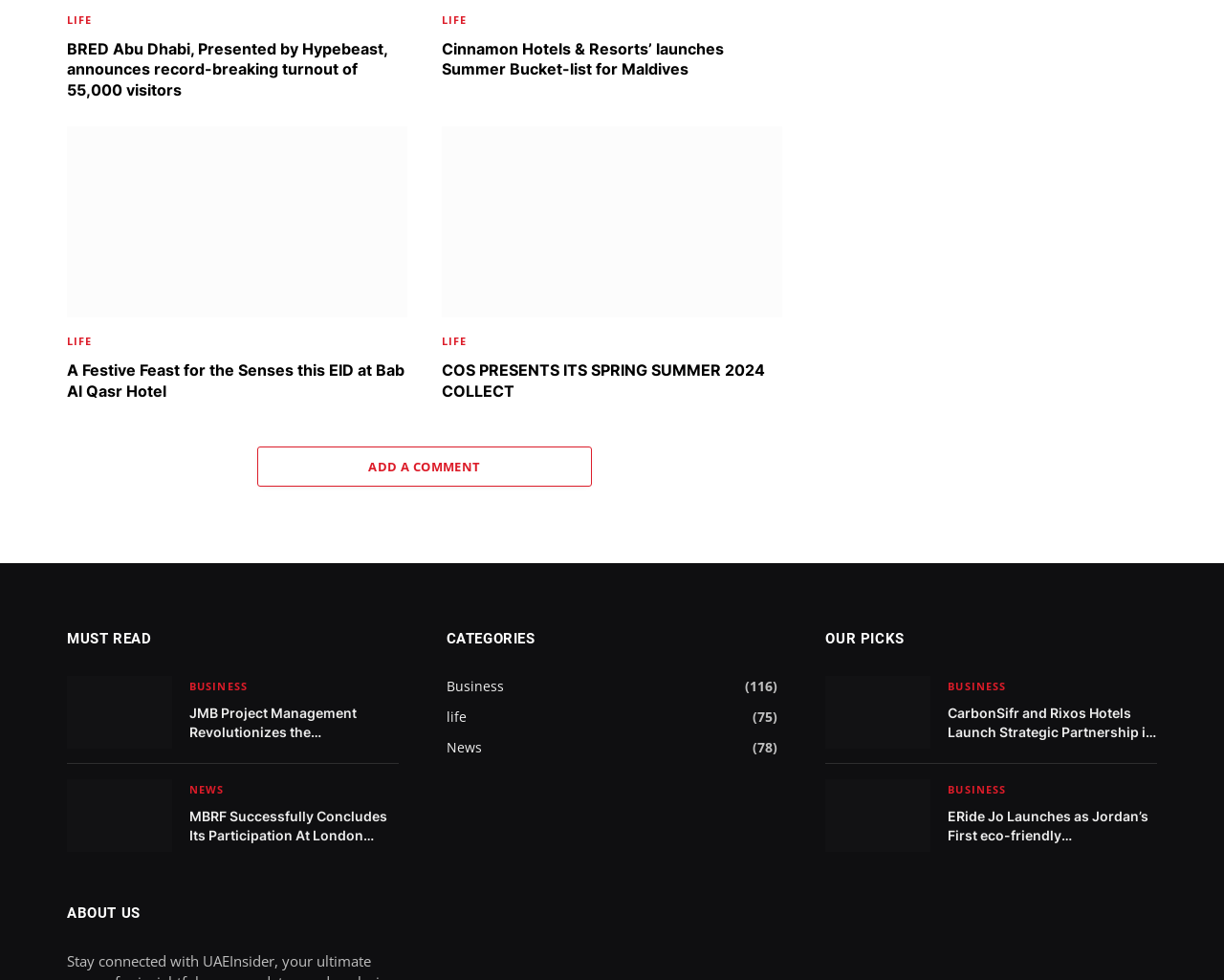Pinpoint the bounding box coordinates of the clickable area needed to execute the instruction: "Read the article about 'BRED Abu Dhabi, Presented by Hypebeast, announces record-breaking turnout of 55,000 visitors'". The coordinates should be specified as four float numbers between 0 and 1, i.e., [left, top, right, bottom].

[0.055, 0.04, 0.333, 0.103]